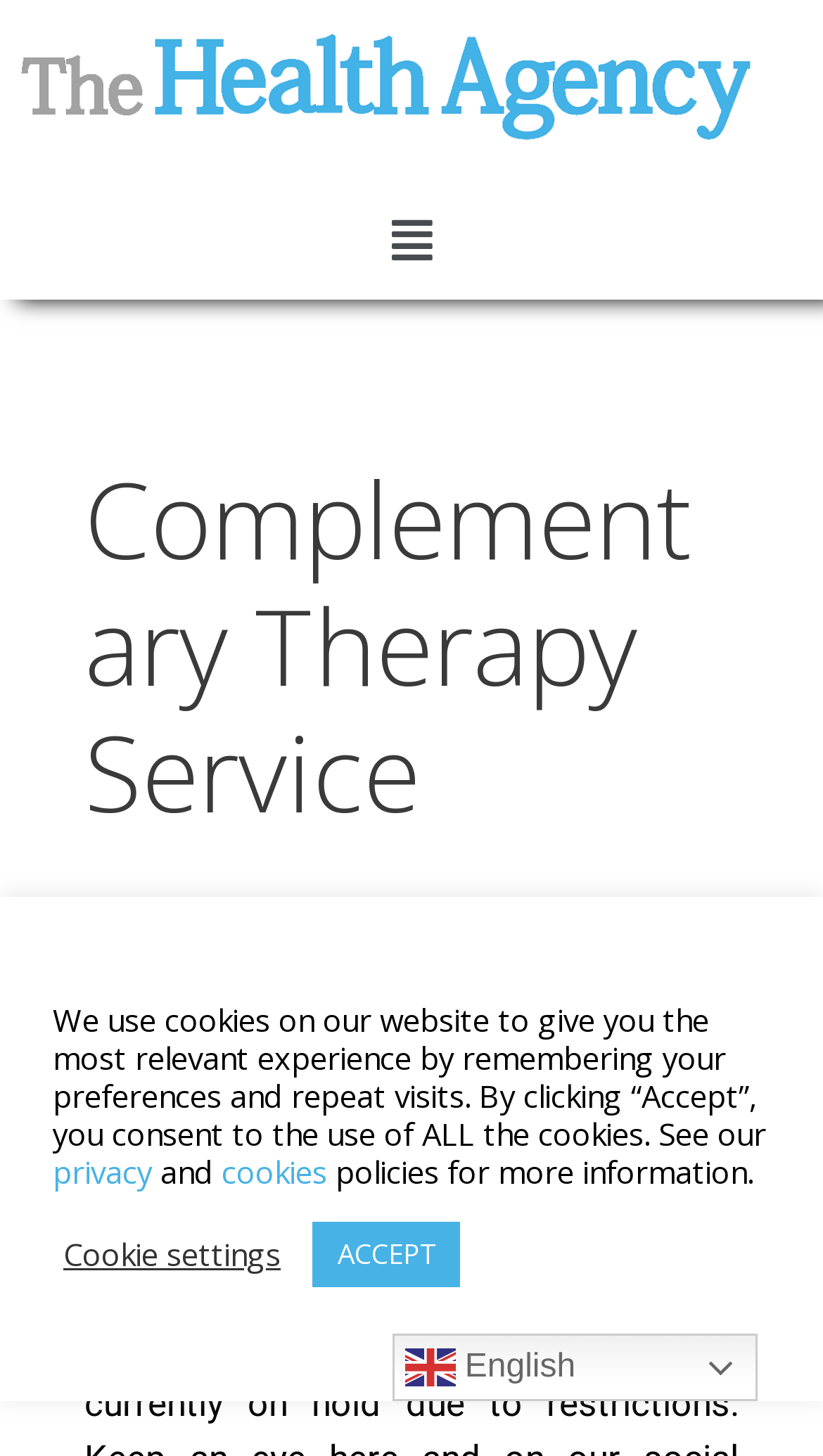What is the purpose of the Complementary Therapy Service?
Please use the visual content to give a single word or phrase answer.

Therapeutic services